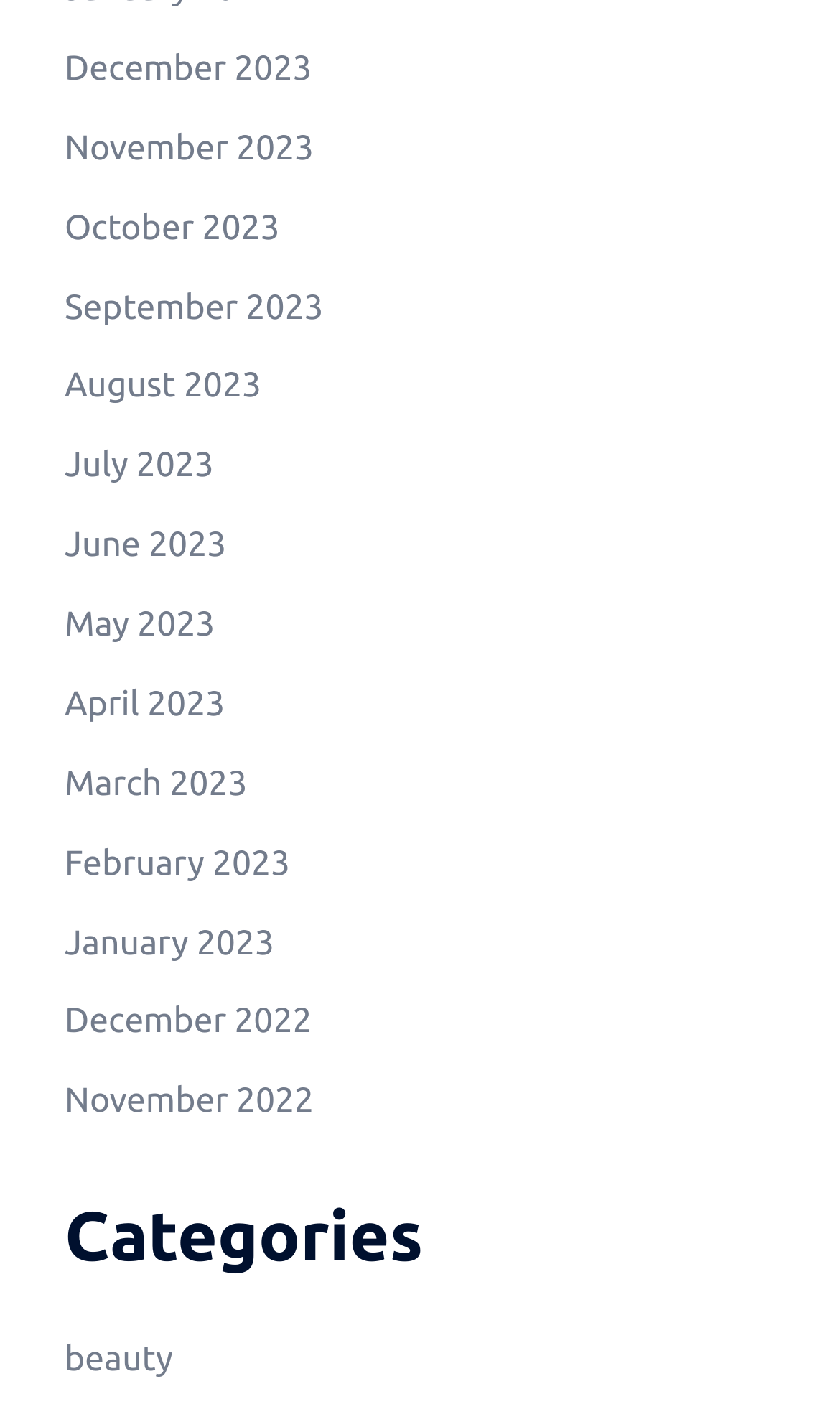Could you specify the bounding box coordinates for the clickable section to complete the following instruction: "Browse beauty category"?

[0.077, 0.942, 0.206, 0.969]